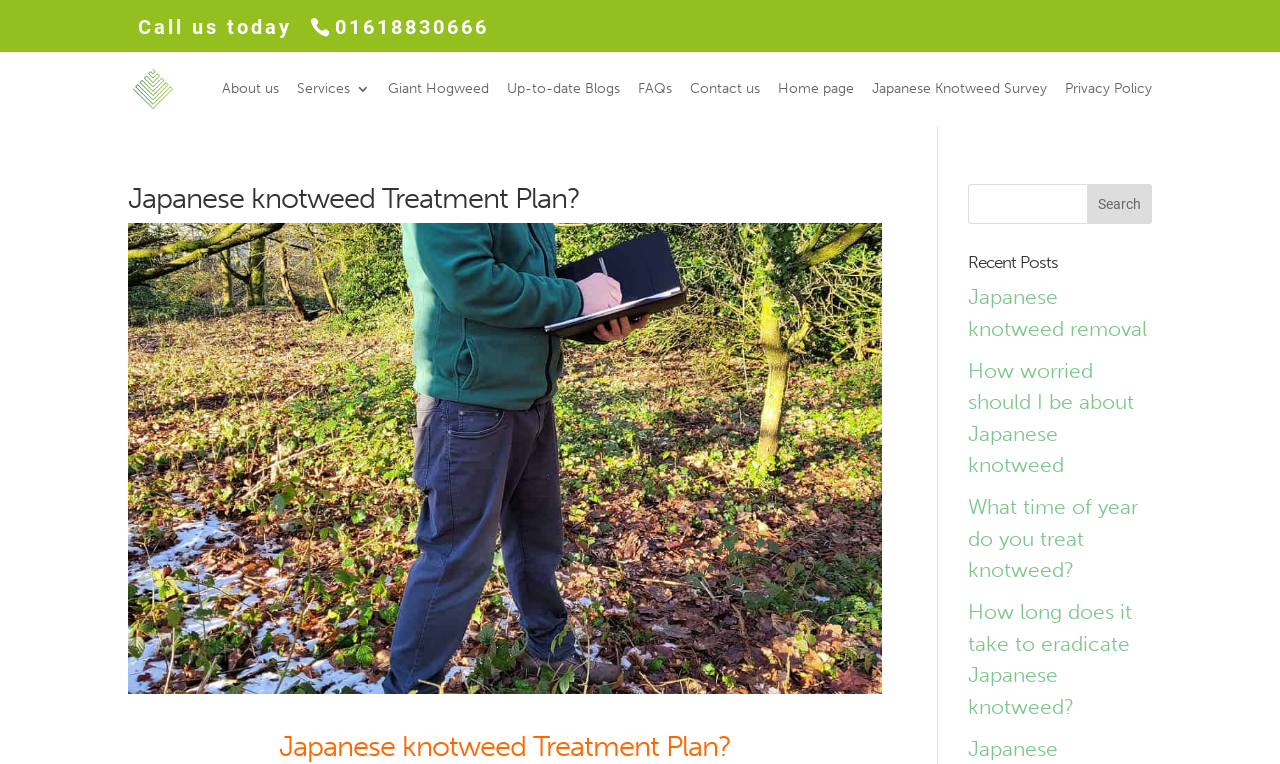What is the phone number to call for Japanese Knotweed Plus?
Please answer the question with as much detail as possible using the screenshot.

I found the phone number by looking at the top section of the webpage, where it says 'Call us today' next to a phone icon with the number '01618830666'.